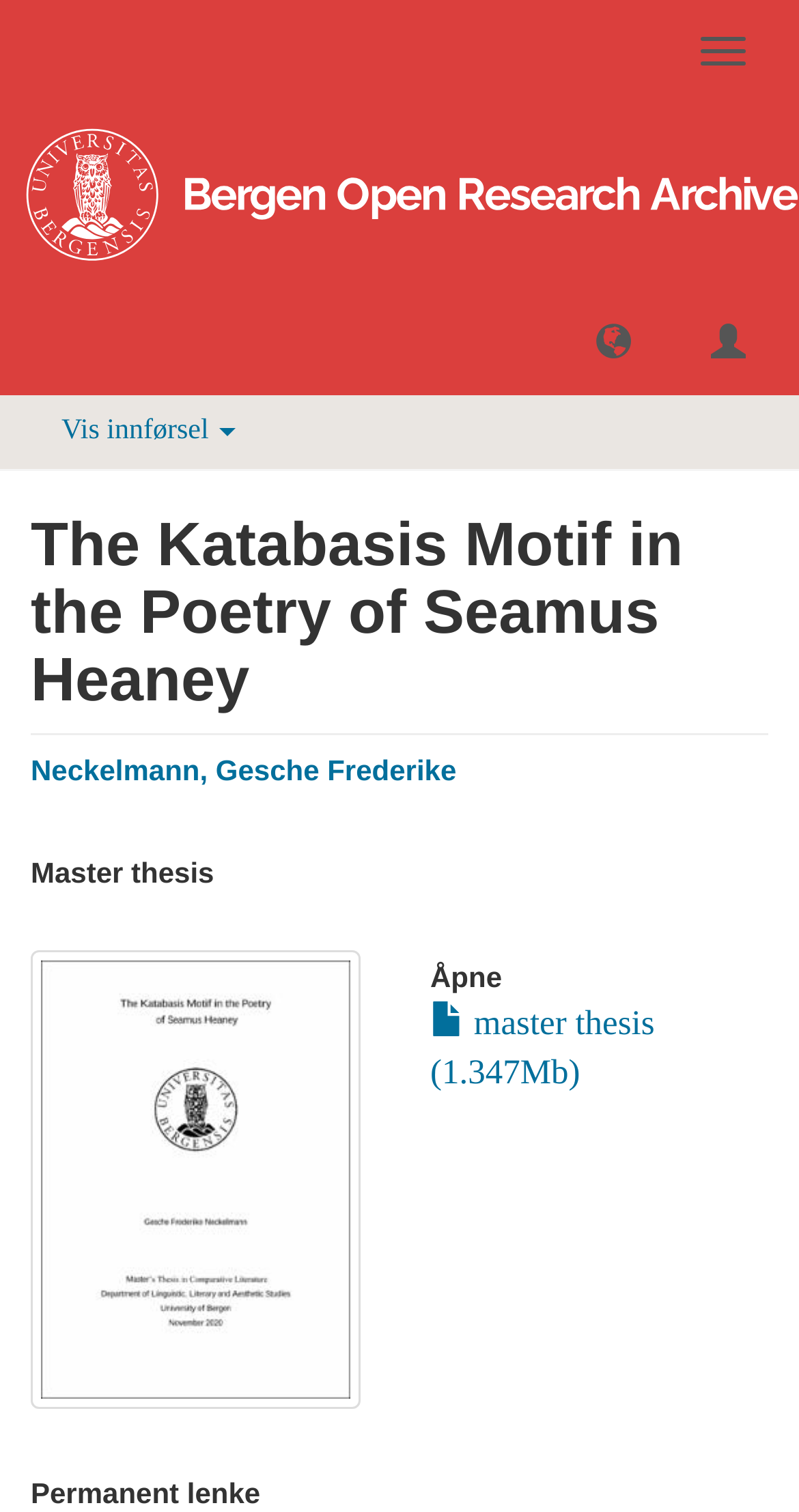What is the author of the master thesis?
Examine the image closely and answer the question with as much detail as possible.

I found the answer by looking at the heading 'Neckelmann, Gesche Frederike' which is a link, indicating that it is the author of the master thesis.